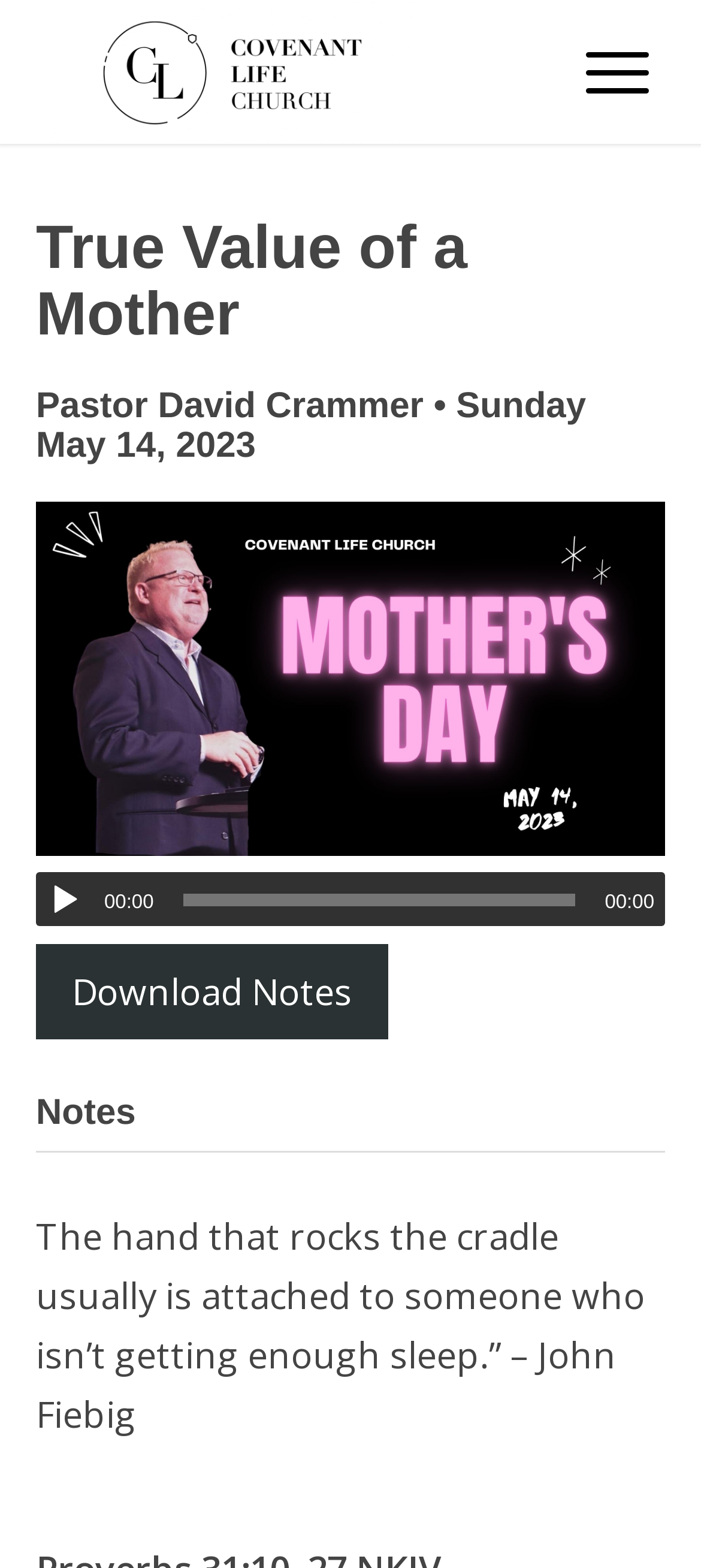Answer with a single word or phrase: 
Who is the speaker of the sermon?

Pastor David Crammer